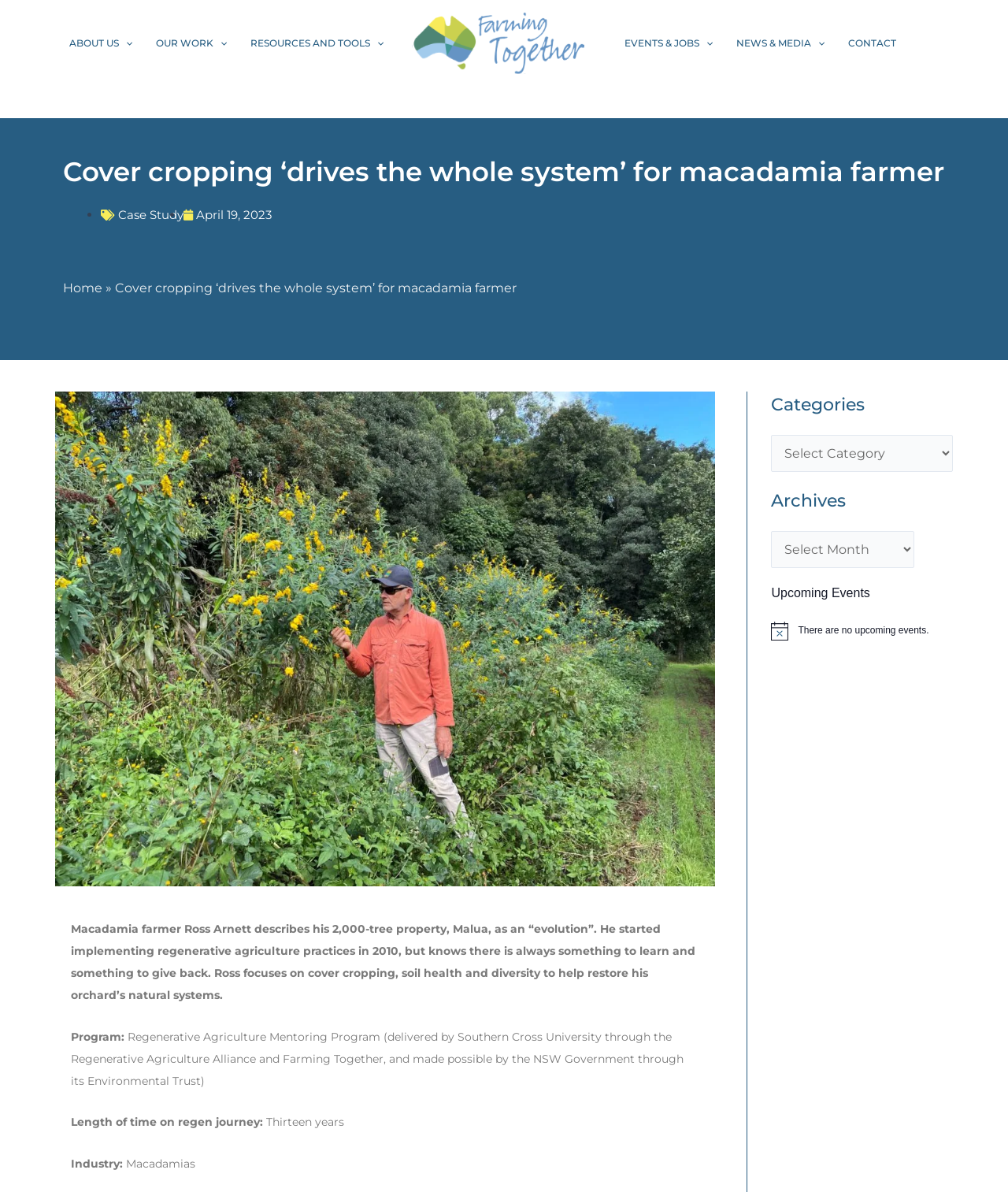Identify the bounding box of the UI component described as: "Our Work".

[0.143, 0.0, 0.237, 0.073]